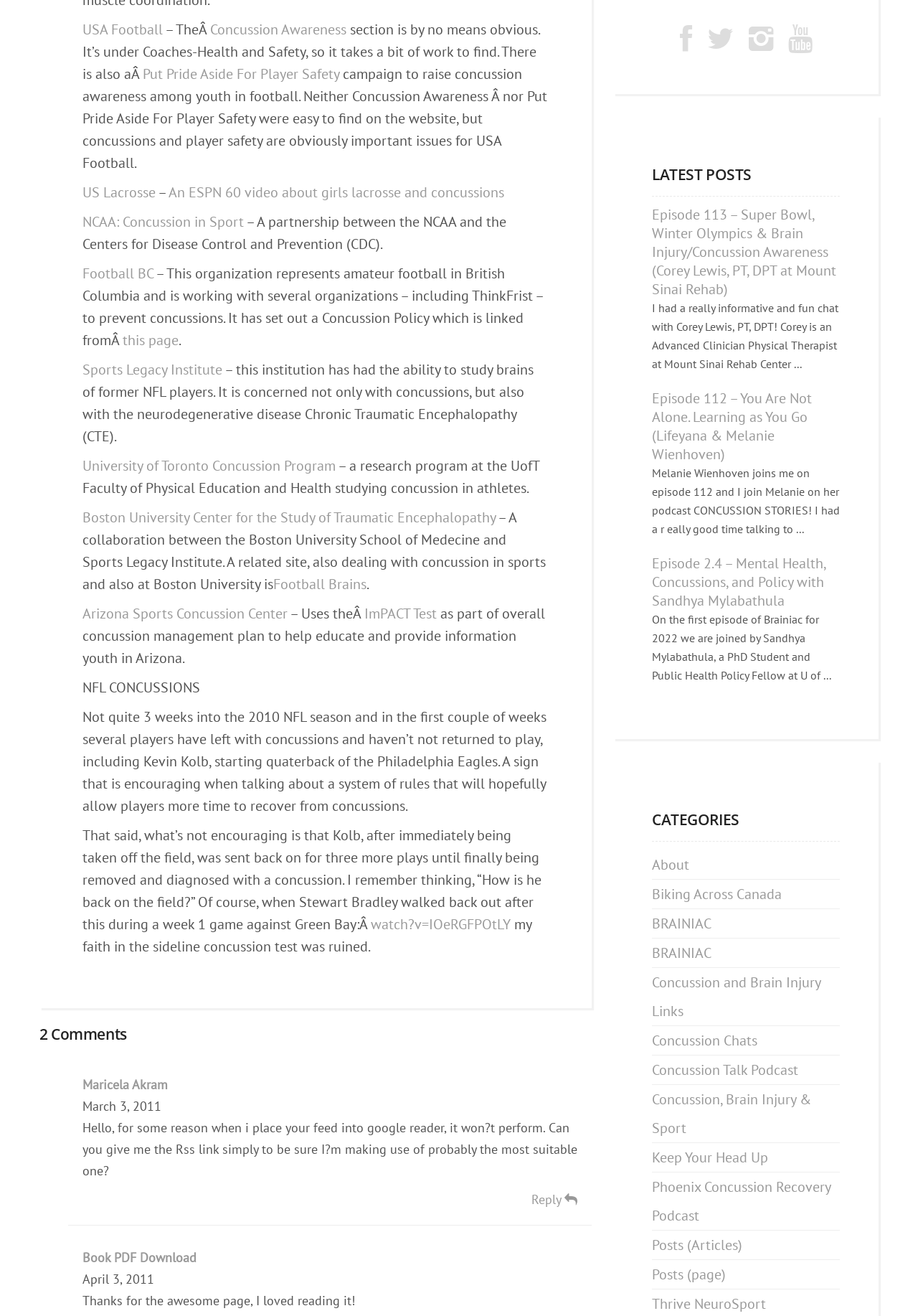Please find the bounding box coordinates of the clickable region needed to complete the following instruction: "Visit the webpage of Sports Legacy Institute". The bounding box coordinates must consist of four float numbers between 0 and 1, i.e., [left, top, right, bottom].

[0.09, 0.274, 0.242, 0.288]